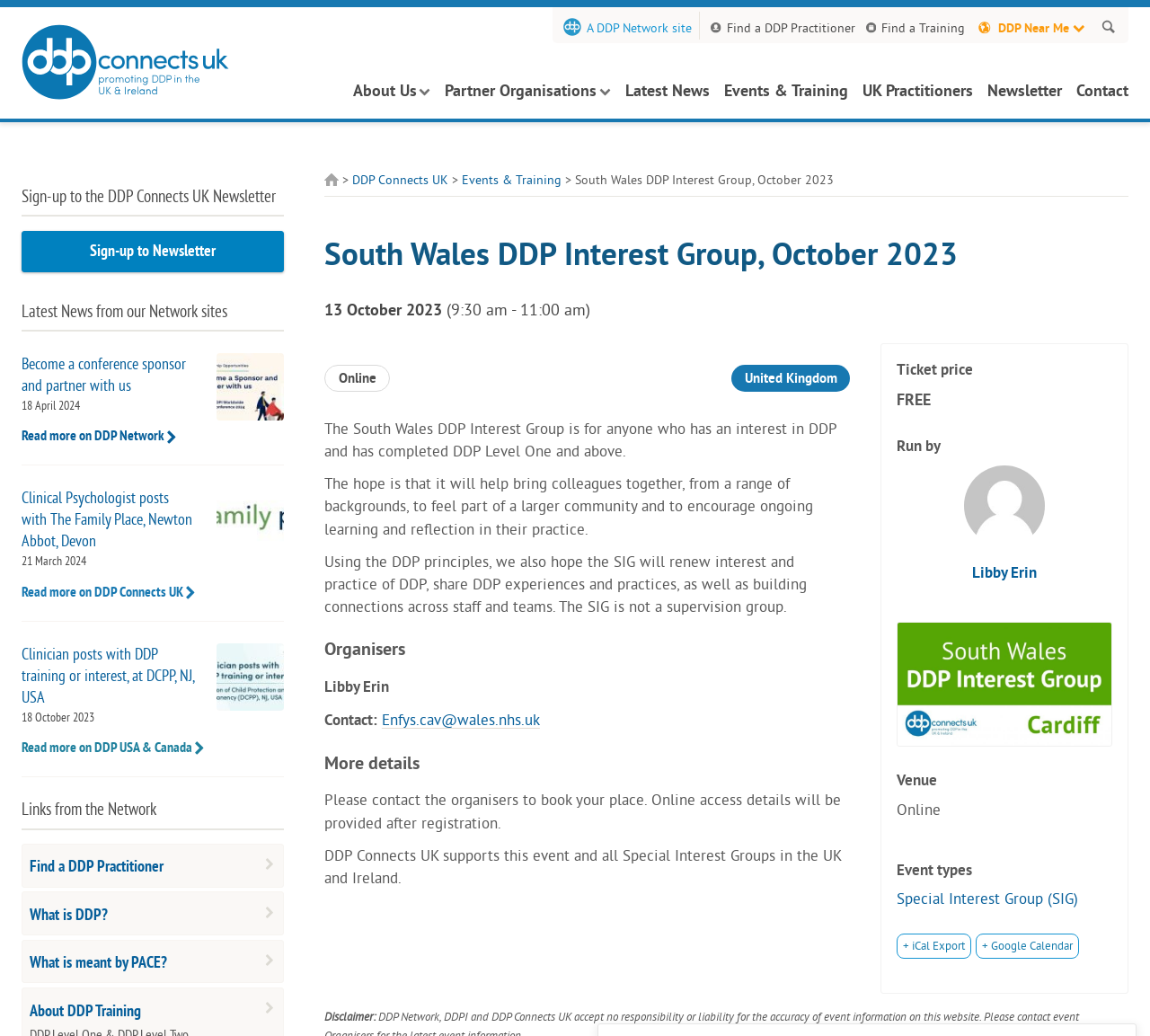Look at the image and give a detailed response to the following question: What is the name of the event?

I found the answer by looking at the heading 'South Wales DDP Interest Group, October 2023' which is located at the top of the webpage, indicating that it is the title of the event.